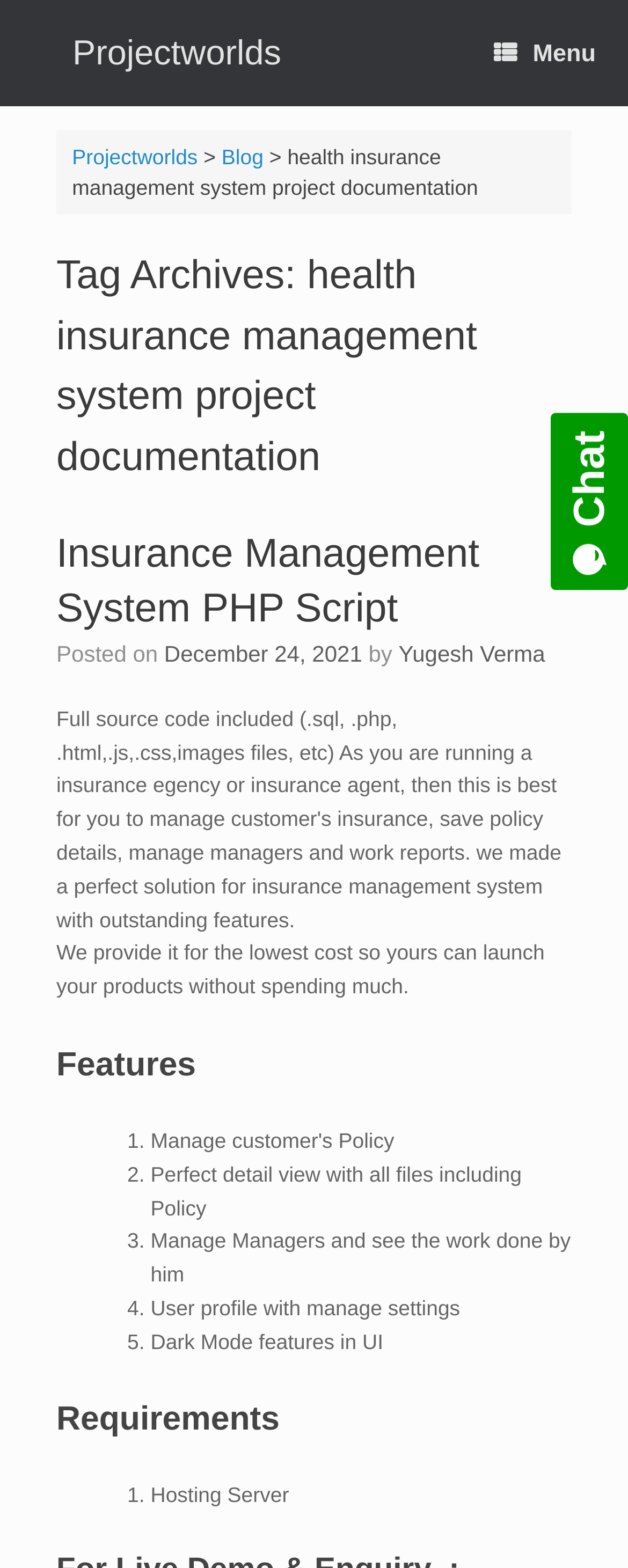Generate the text content of the main headline of the webpage.

Tag Archives: health insurance management system project documentation